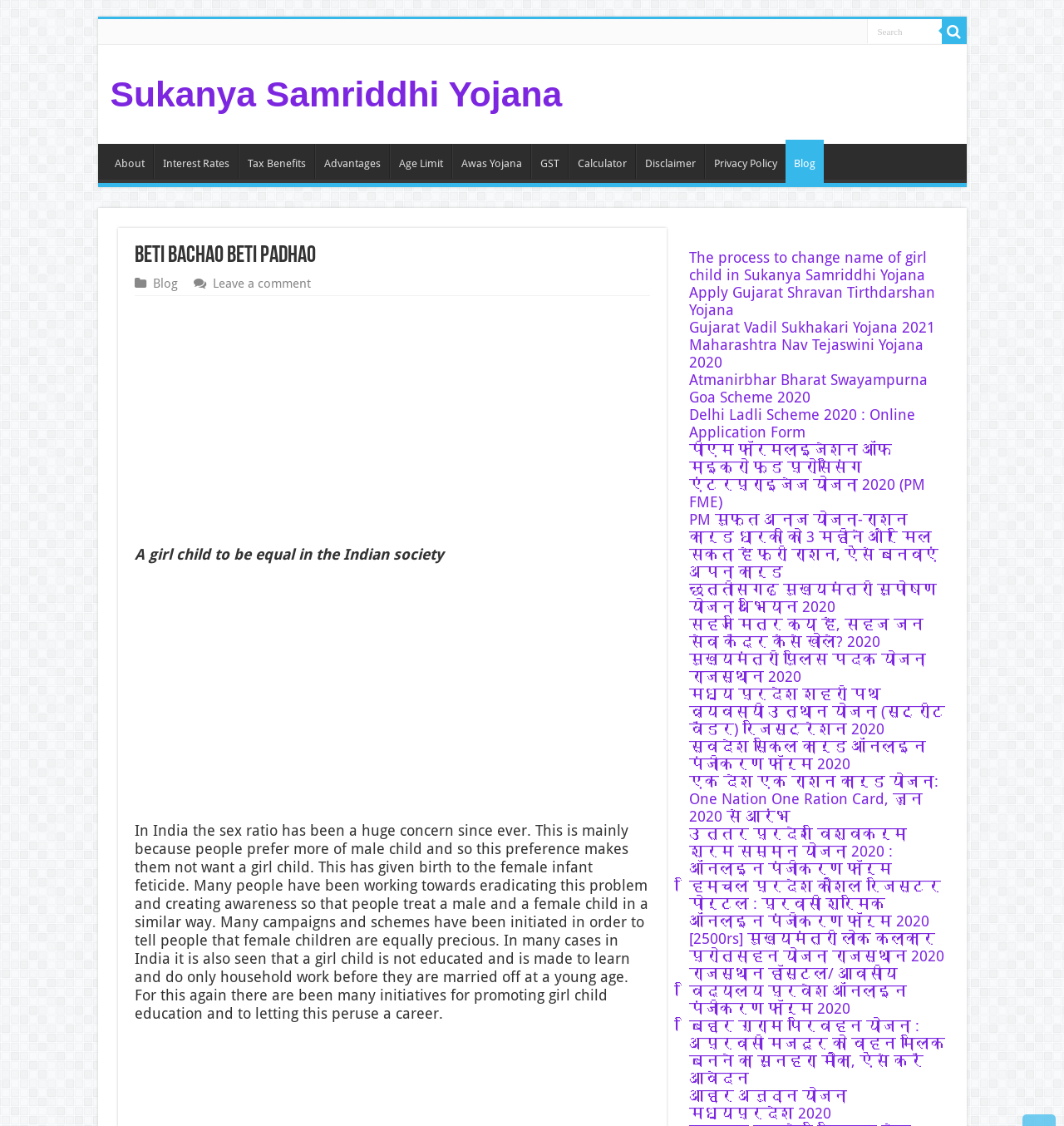Highlight the bounding box coordinates of the element you need to click to perform the following instruction: "Search for something."

[0.814, 0.017, 0.885, 0.038]